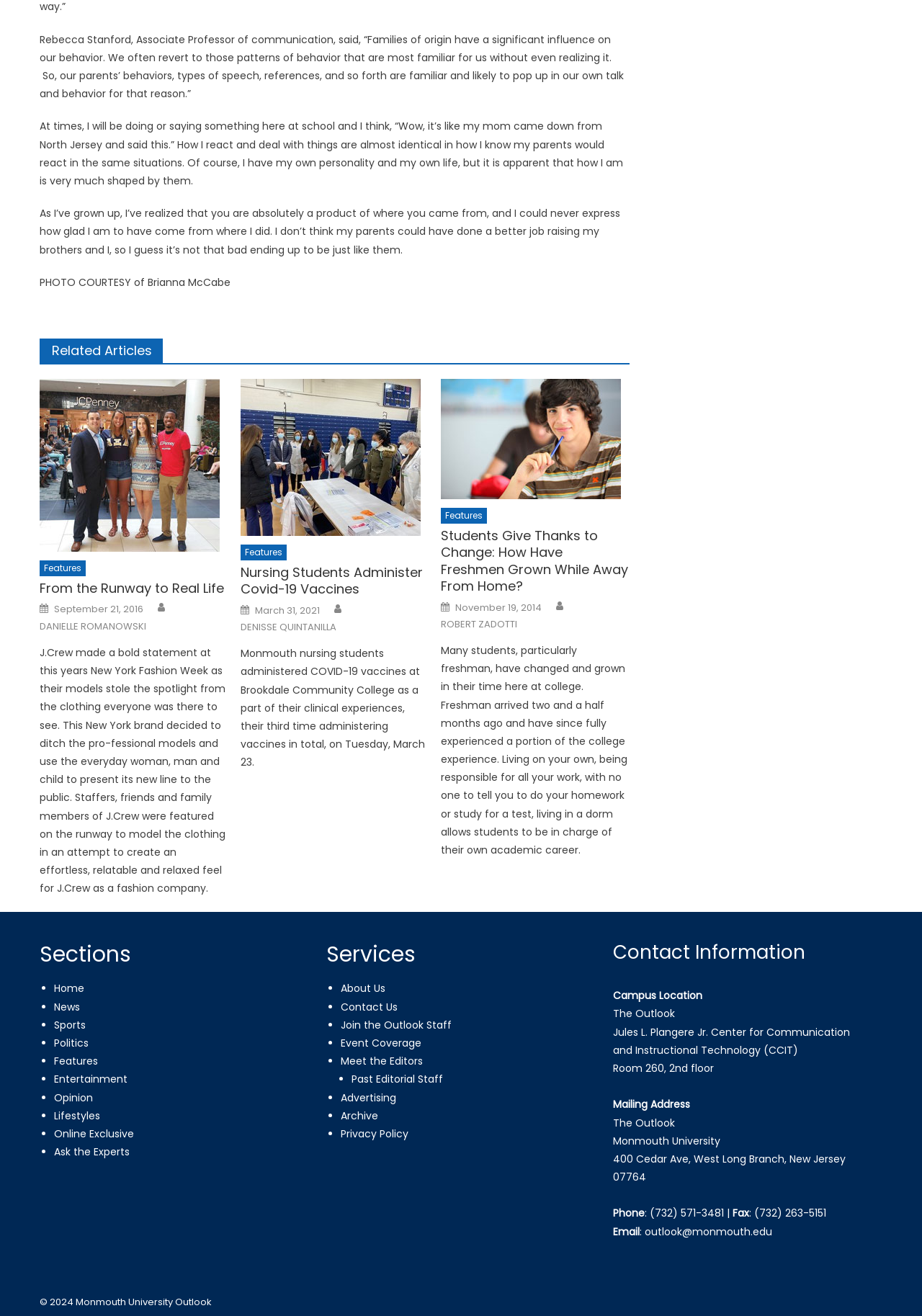Please analyze the image and provide a thorough answer to the question:
What is the date of the latest article?

I looked for the most recent date mentioned in the webpage, and it is 'March 31, 2021', which is the date of the article 'Nursing Students Administer Covid-19 Vaccines'.